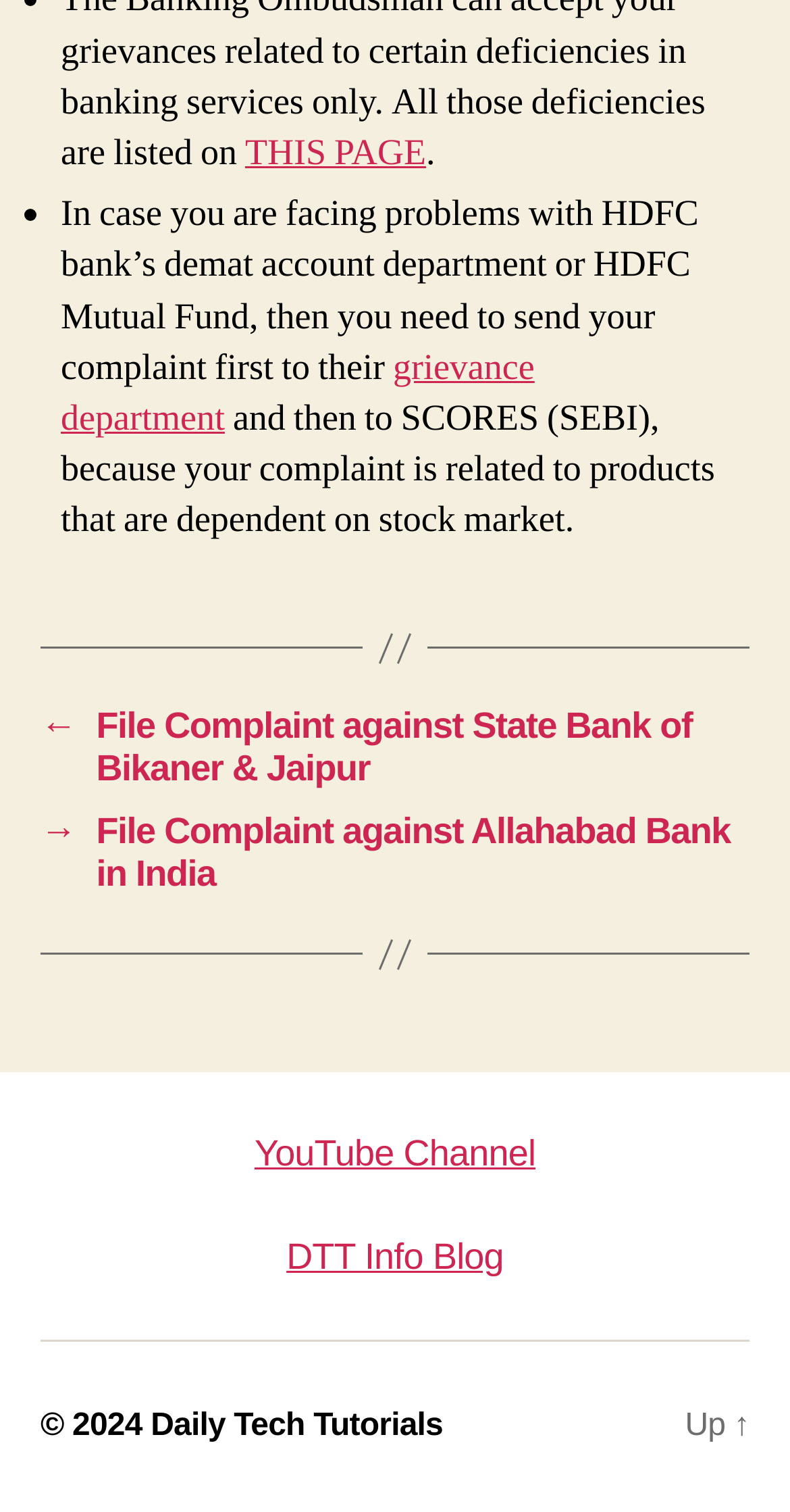Determine the bounding box coordinates of the clickable area required to perform the following instruction: "Check the Daily Tech Tutorials". The coordinates should be represented as four float numbers between 0 and 1: [left, top, right, bottom].

[0.191, 0.932, 0.561, 0.955]